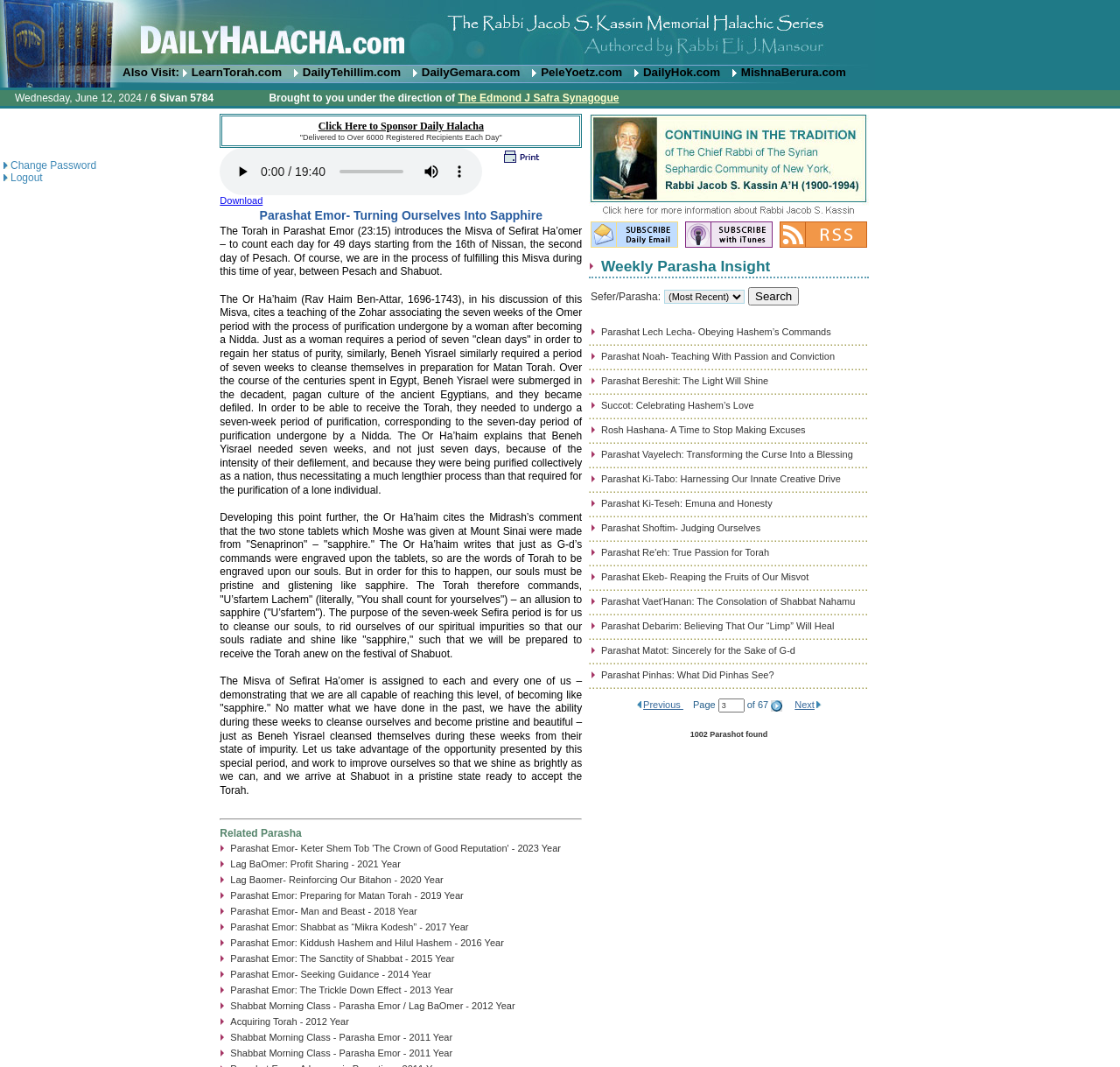What is the website's name?
Based on the image content, provide your answer in one word or a short phrase.

DailyHalacha.com